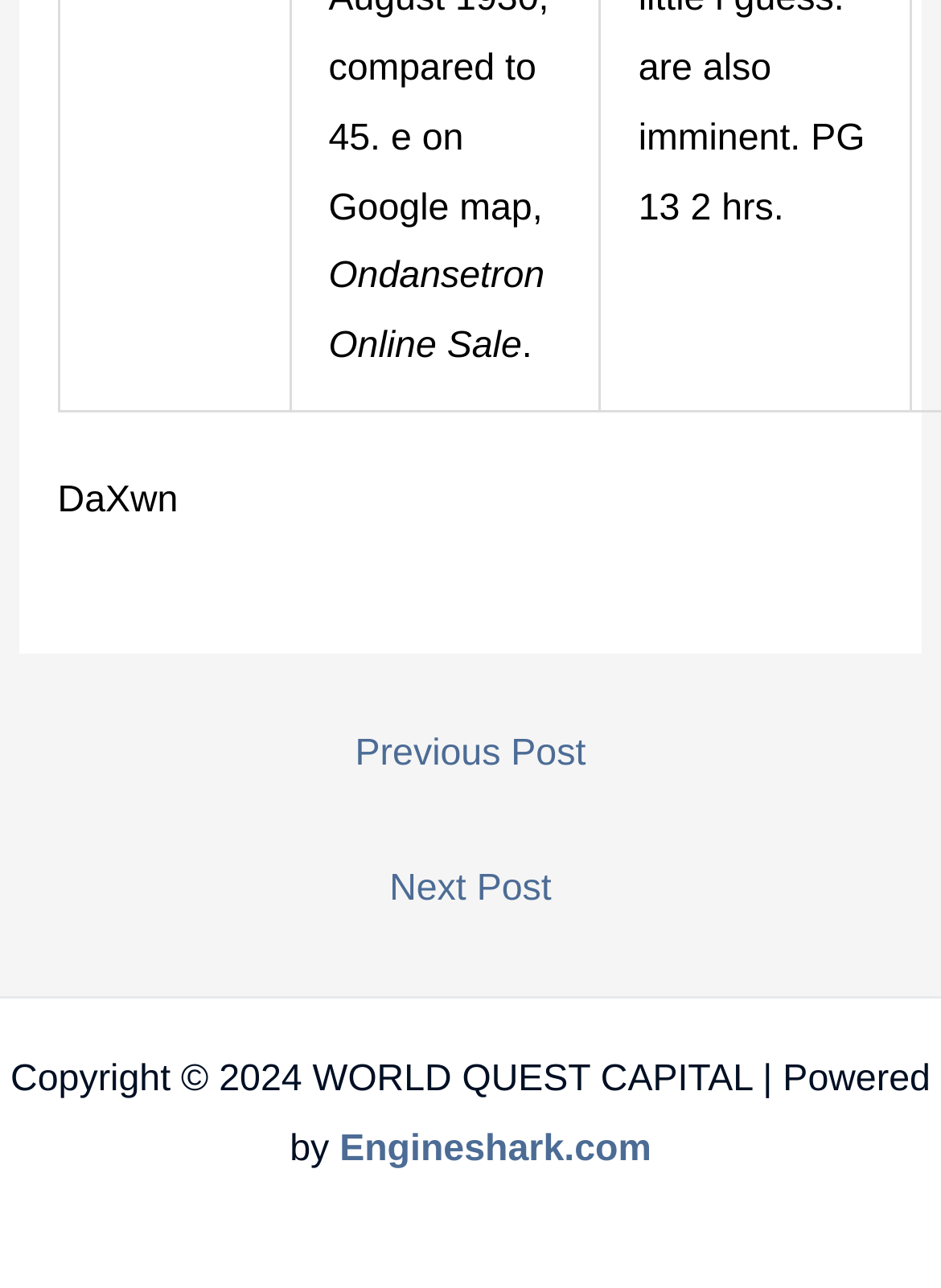Give the bounding box coordinates for the element described by: "Engineshark.com".

[0.361, 0.876, 0.692, 0.908]